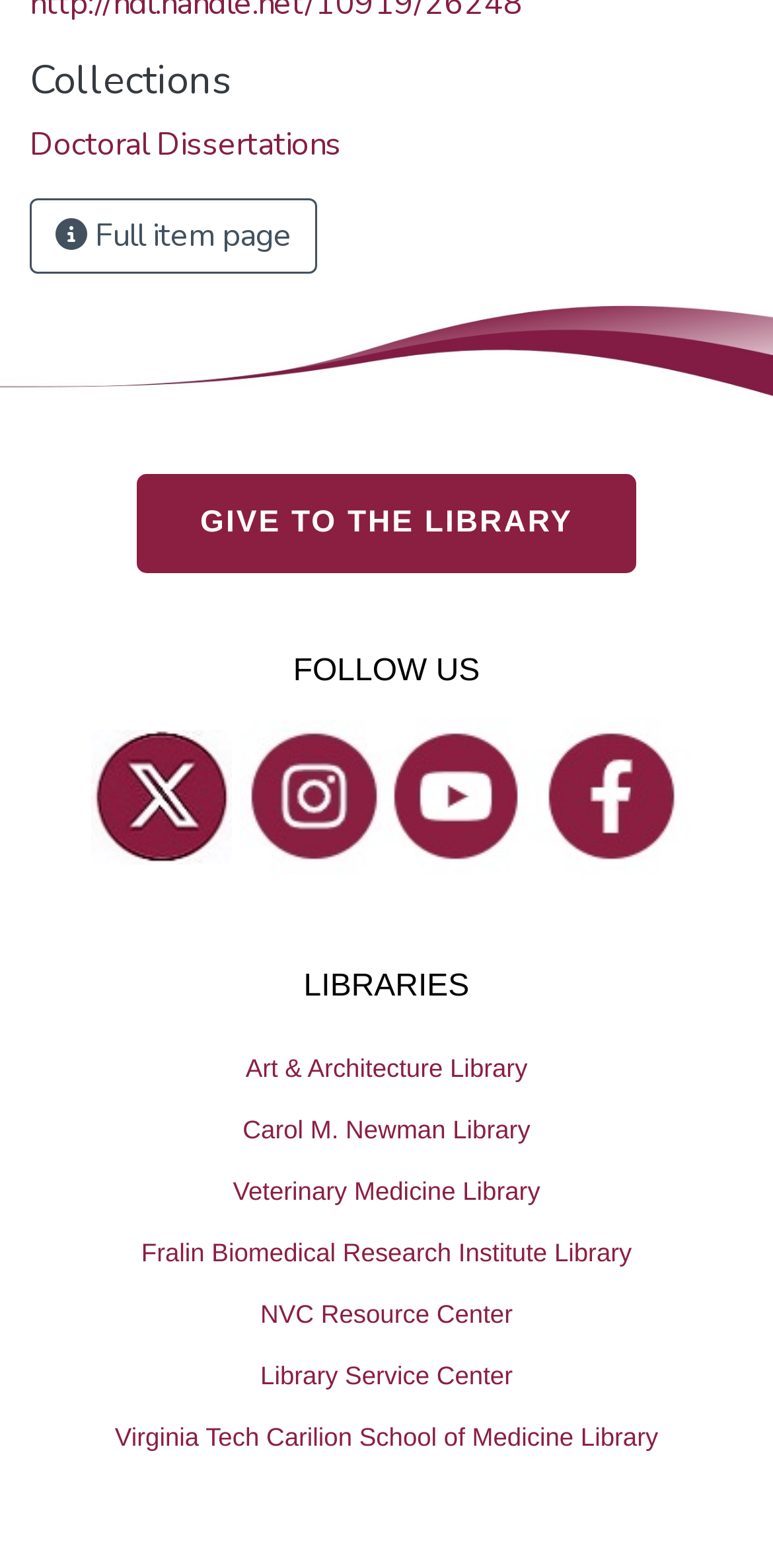Look at the image and answer the question in detail:
What is the last library listed?

I looked at the list of libraries under the 'LIBRARIES' heading and found that the last one is 'Virginia Tech Carilion School of Medicine Library'.